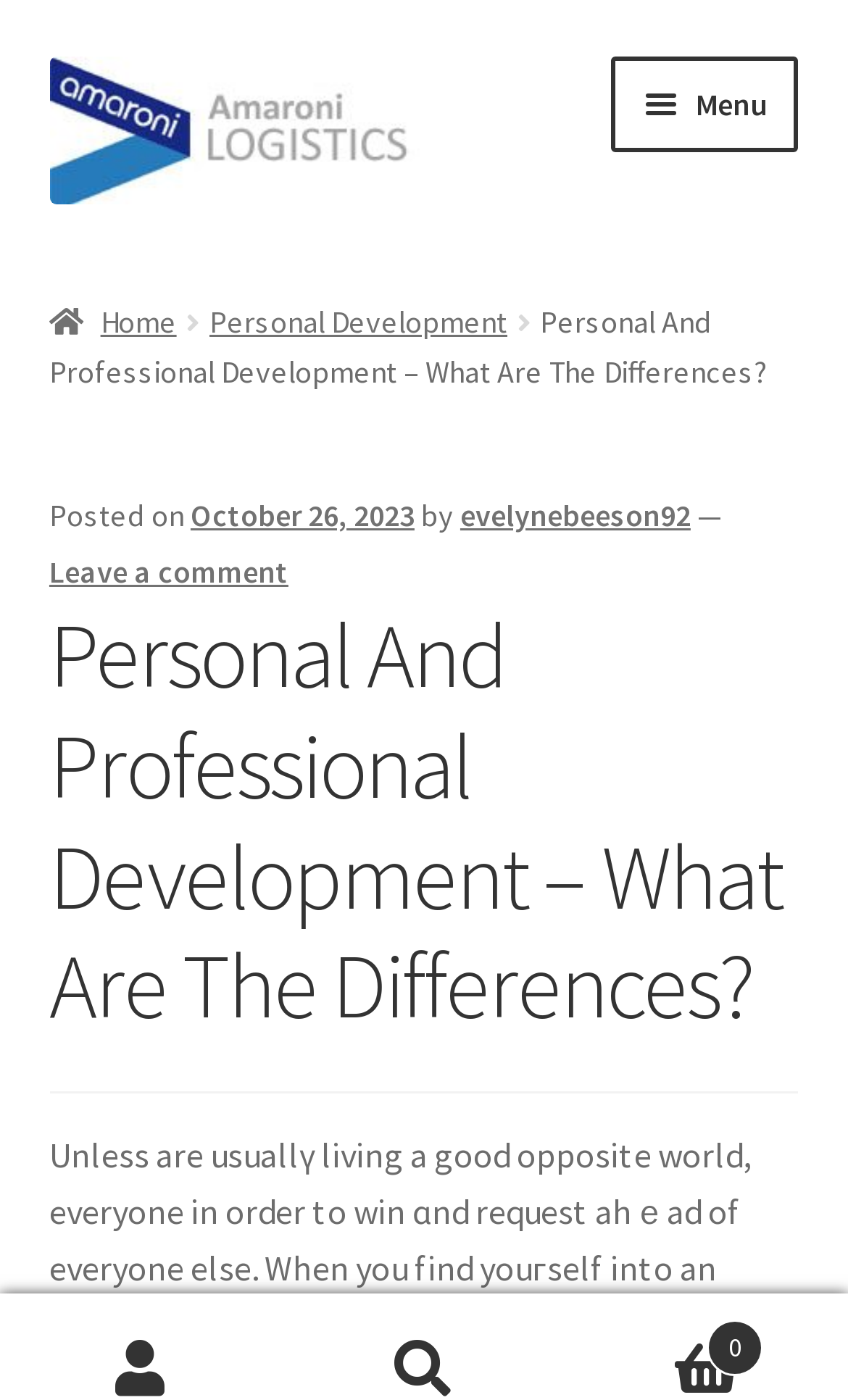Could you indicate the bounding box coordinates of the region to click in order to complete this instruction: "go to Amaroni Logistics EU homepage".

[0.058, 0.04, 0.634, 0.146]